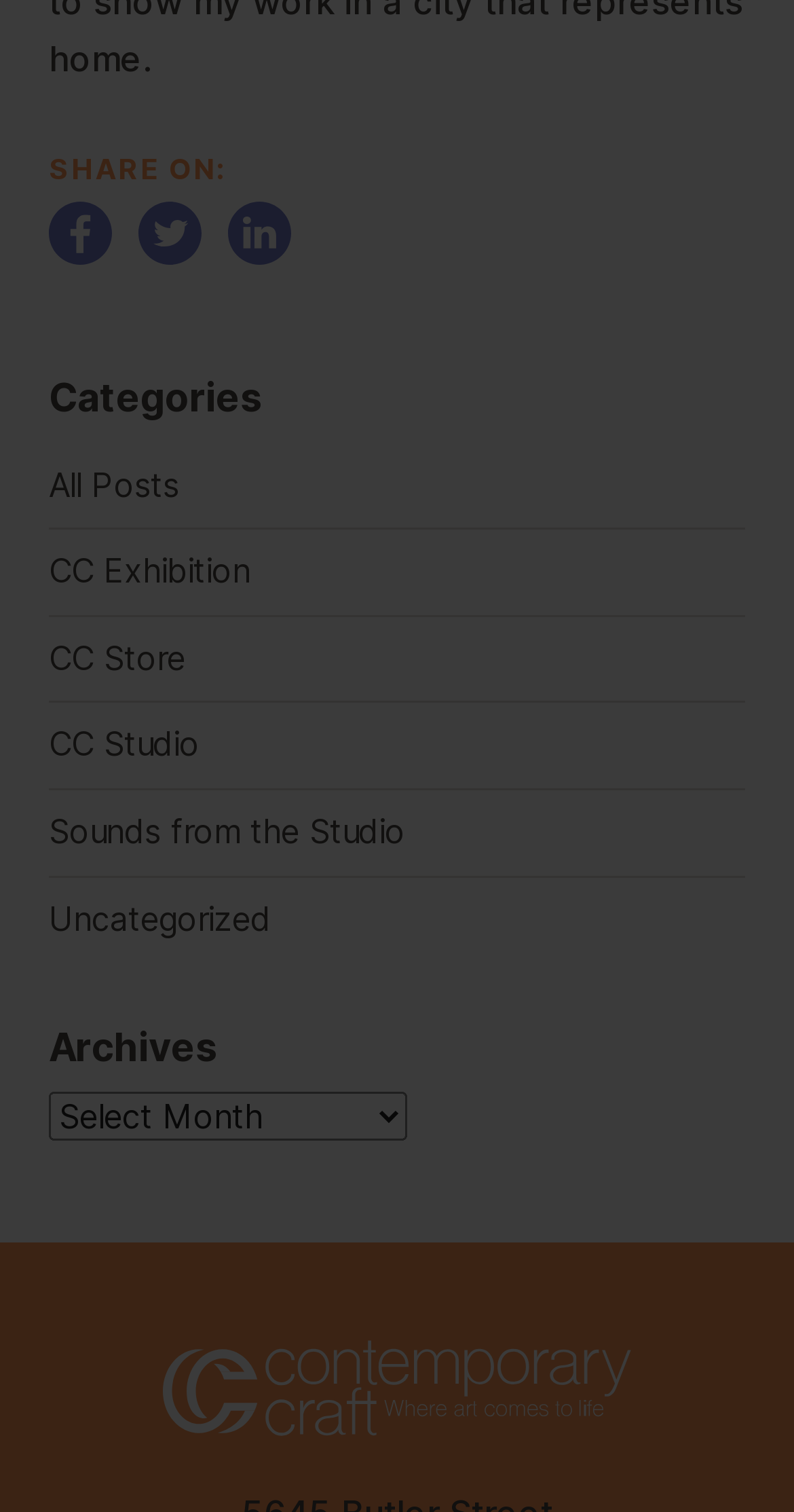Please identify the bounding box coordinates of the element's region that should be clicked to execute the following instruction: "Choose a year". The bounding box coordinates must be four float numbers between 0 and 1, i.e., [left, top, right, bottom].

[0.062, 0.723, 0.513, 0.755]